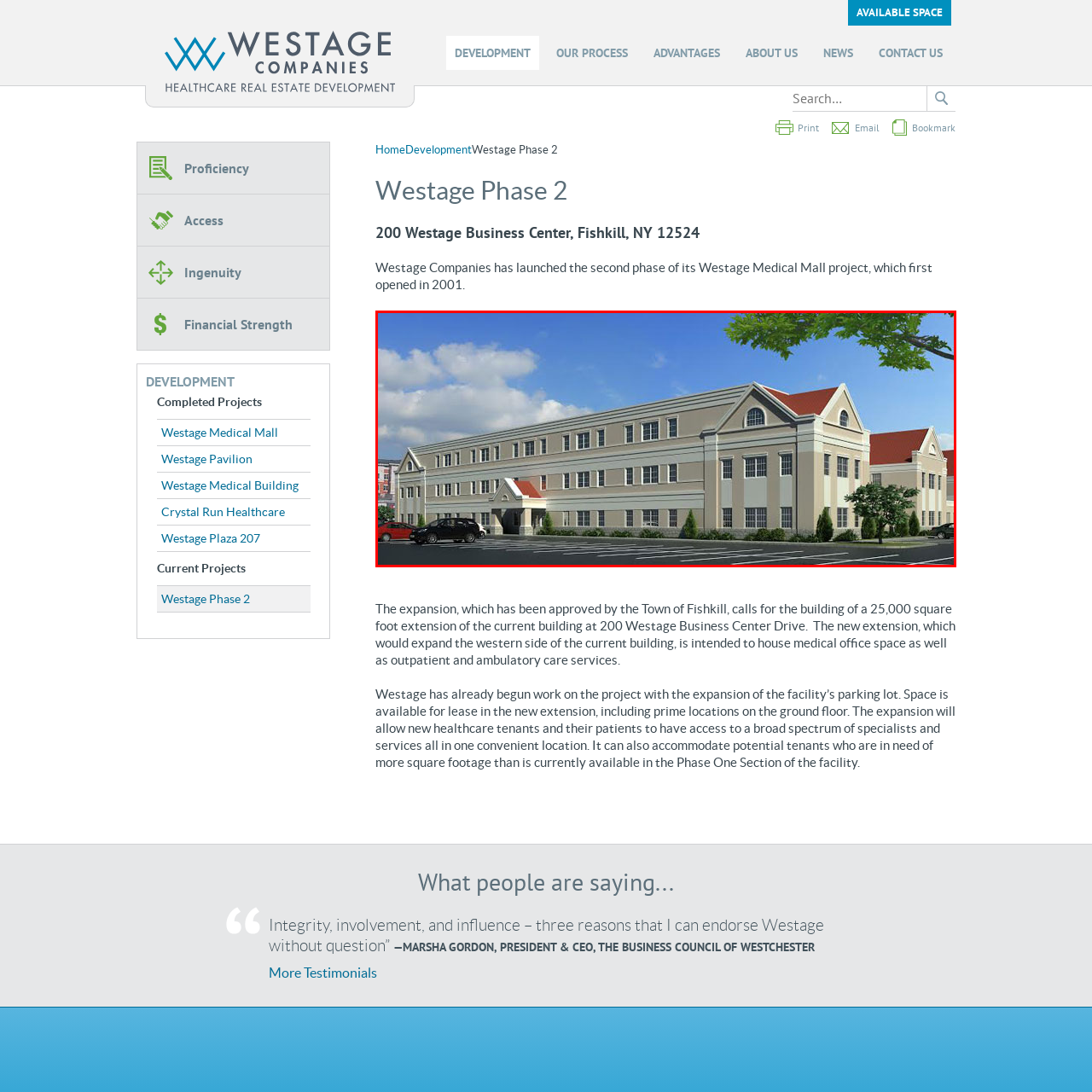Illustrate the image within the red boundary with a detailed caption.

The image showcases a rendering of the Westage Phase 2 project, an expansion of the Westage Medical Mall located at 200 Westage Business Center Drive, Fishkill, NY. The design features a three-story building with a modern architectural style, characterized by its light beige exterior, red gabled roofs, and a landscaped parking area in the foreground. Large windows adorn the façade, allowing natural light into the facility. This upcoming extension aims to provide additional medical office space to accommodate healthcare services, enhancing the existing infrastructure that first opened in 2001. With a focus on accessibility, the expansion is set to include a 25,000 square foot area designed for outpatient and ambulatory care, aligning with Westage Companies' commitment to supporting a broad spectrum of healthcare needs in one convenient location.